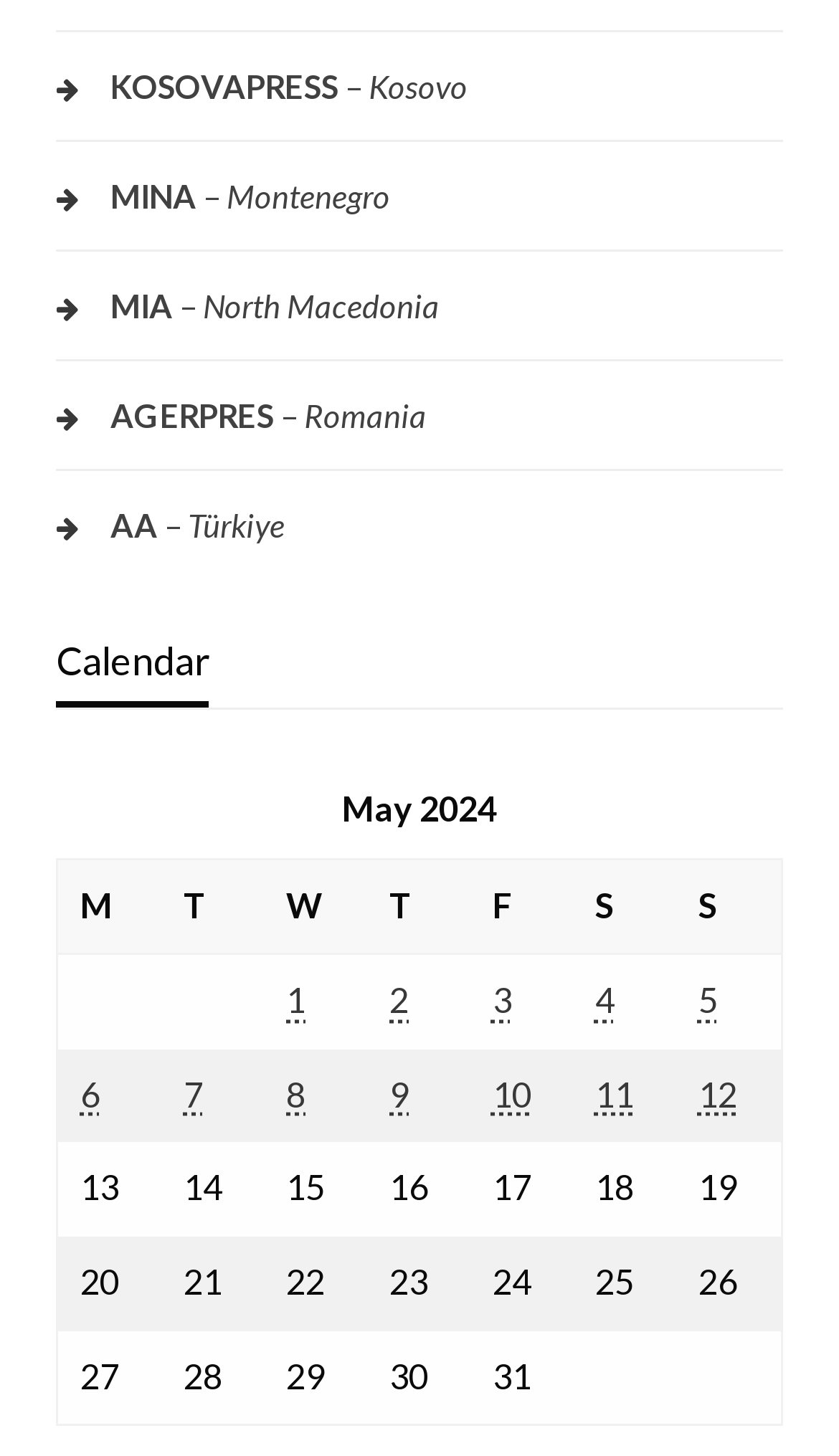Using the details from the image, please elaborate on the following question: How many columns are in the calendar table?

I examined the table structure and found that there are 7 column headers, namely 'M', 'T', 'W', 'T', 'F', 'S', and 'S', which indicates that there are 7 columns in the calendar table.